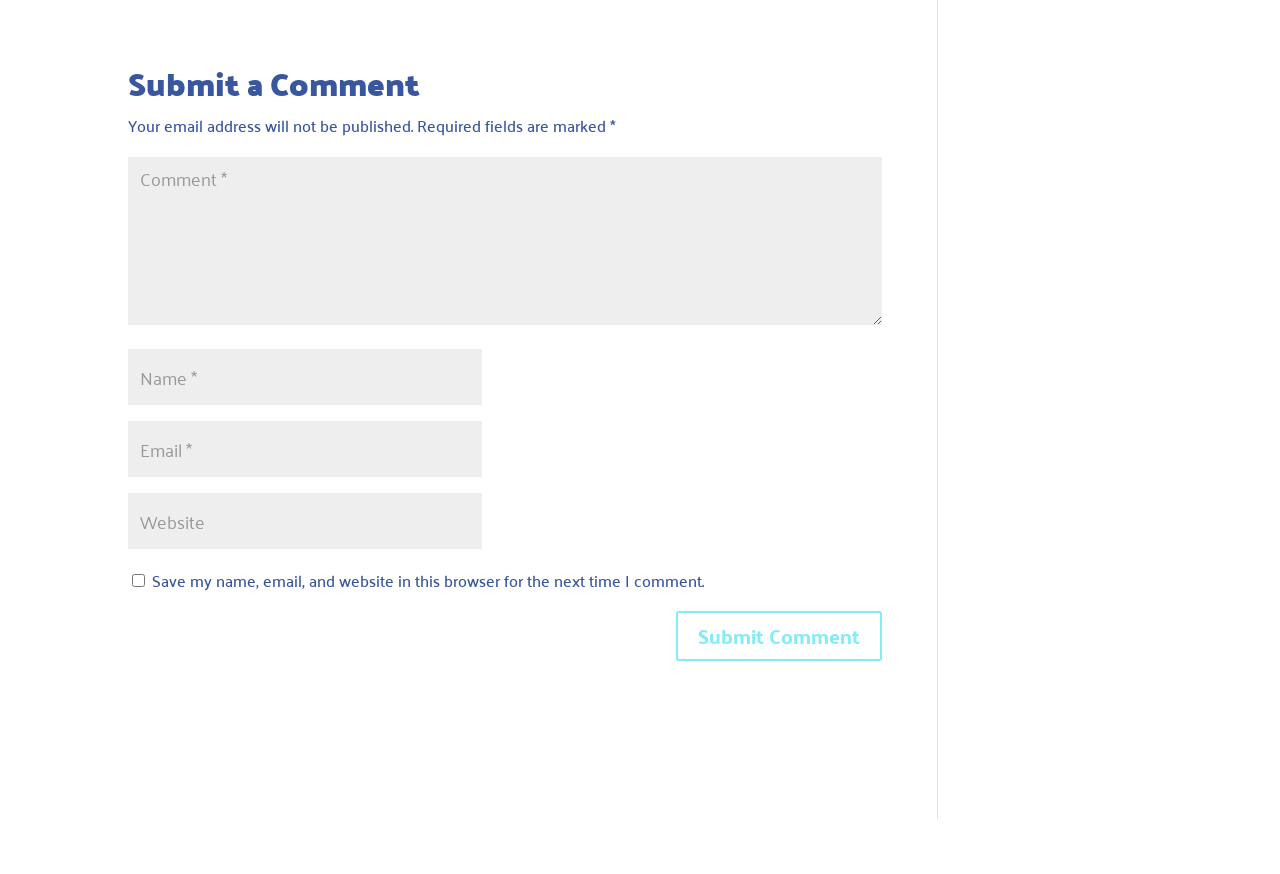Answer the question with a brief word or phrase:
What is the label of the first textbox?

Comment